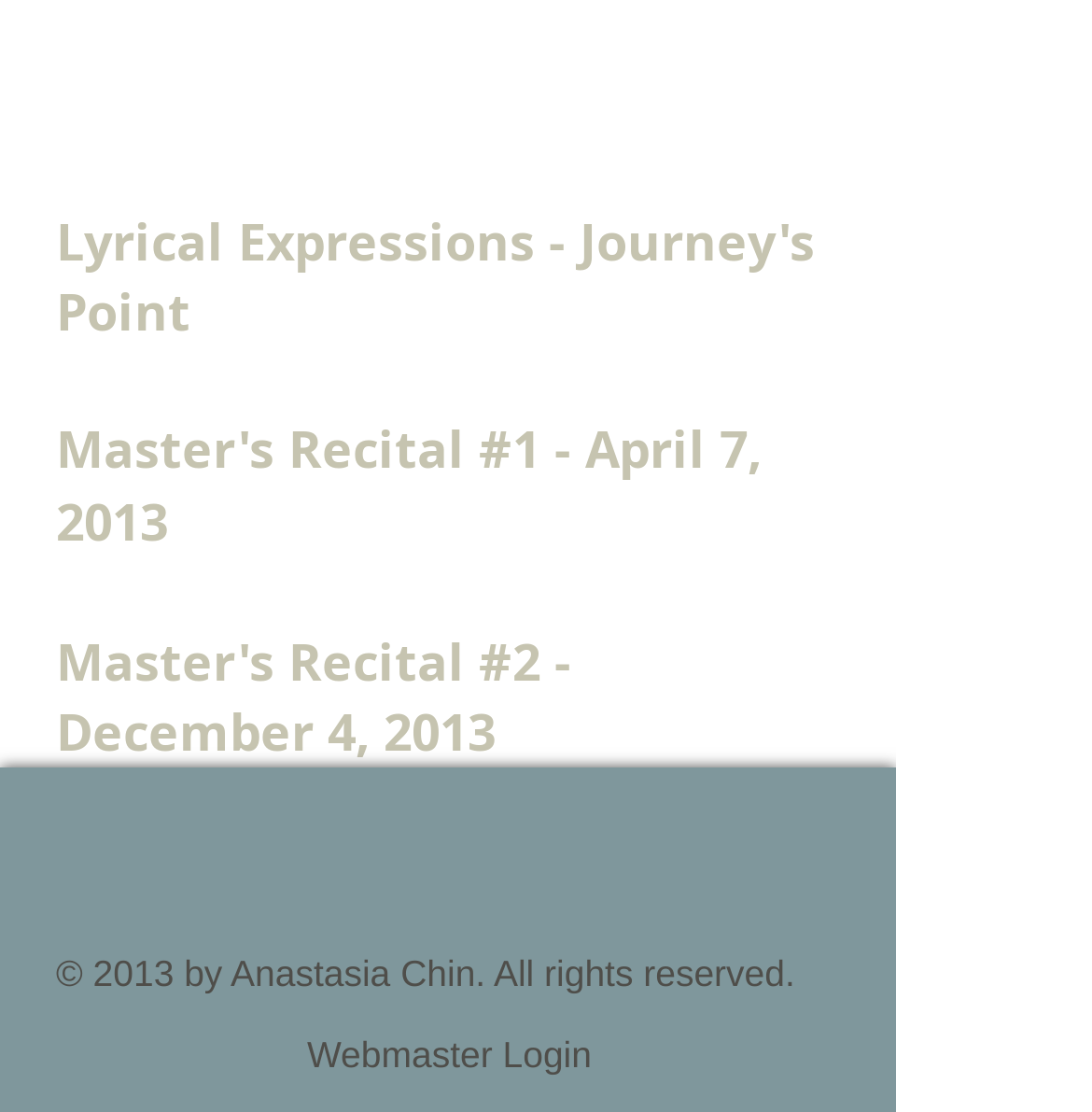Give a concise answer of one word or phrase to the question: 
How many links are present on the webpage?

5